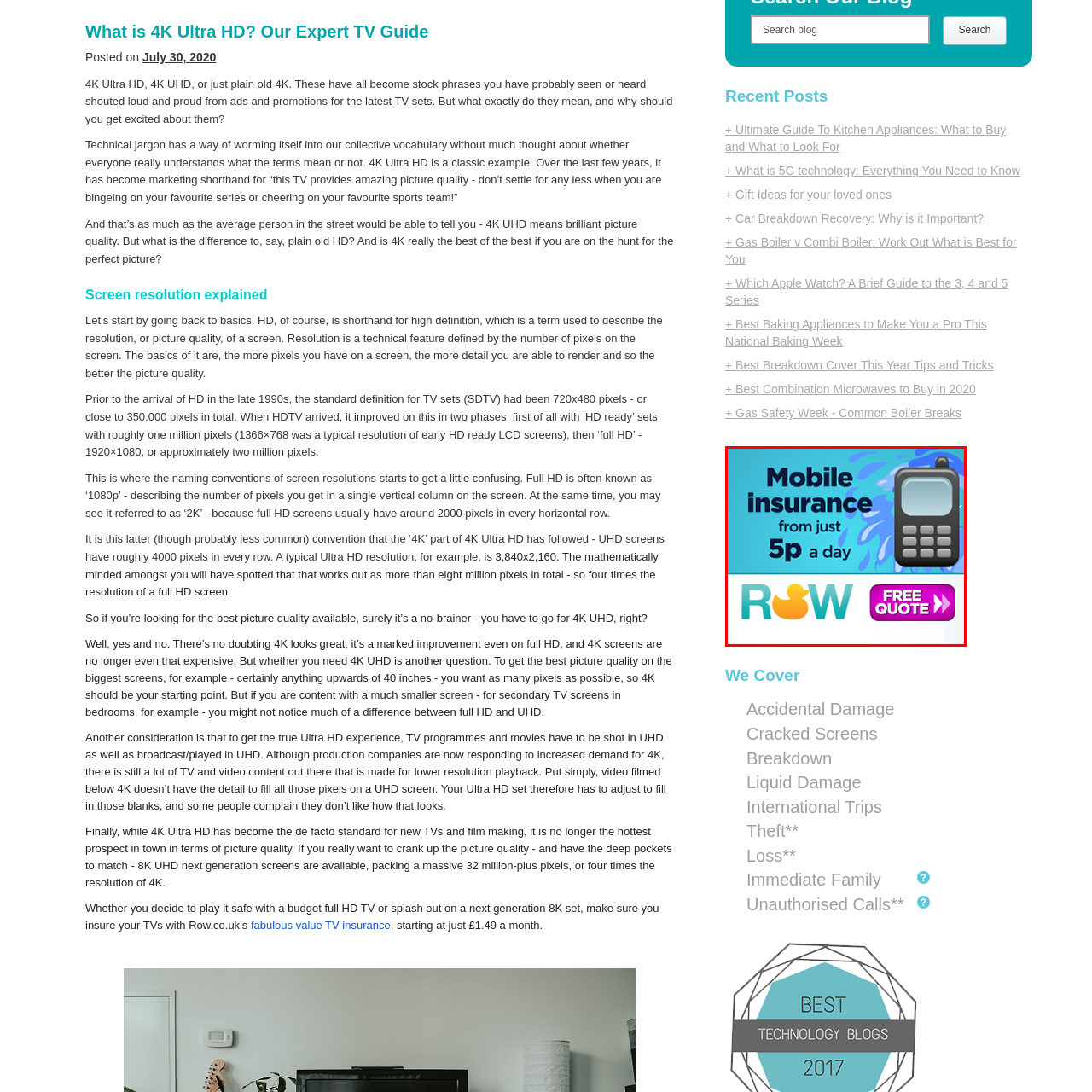What is the purpose of the 'FREE QUOTE' button?
View the image contained within the red box and provide a one-word or short-phrase answer to the question.

To encourage viewers to take action